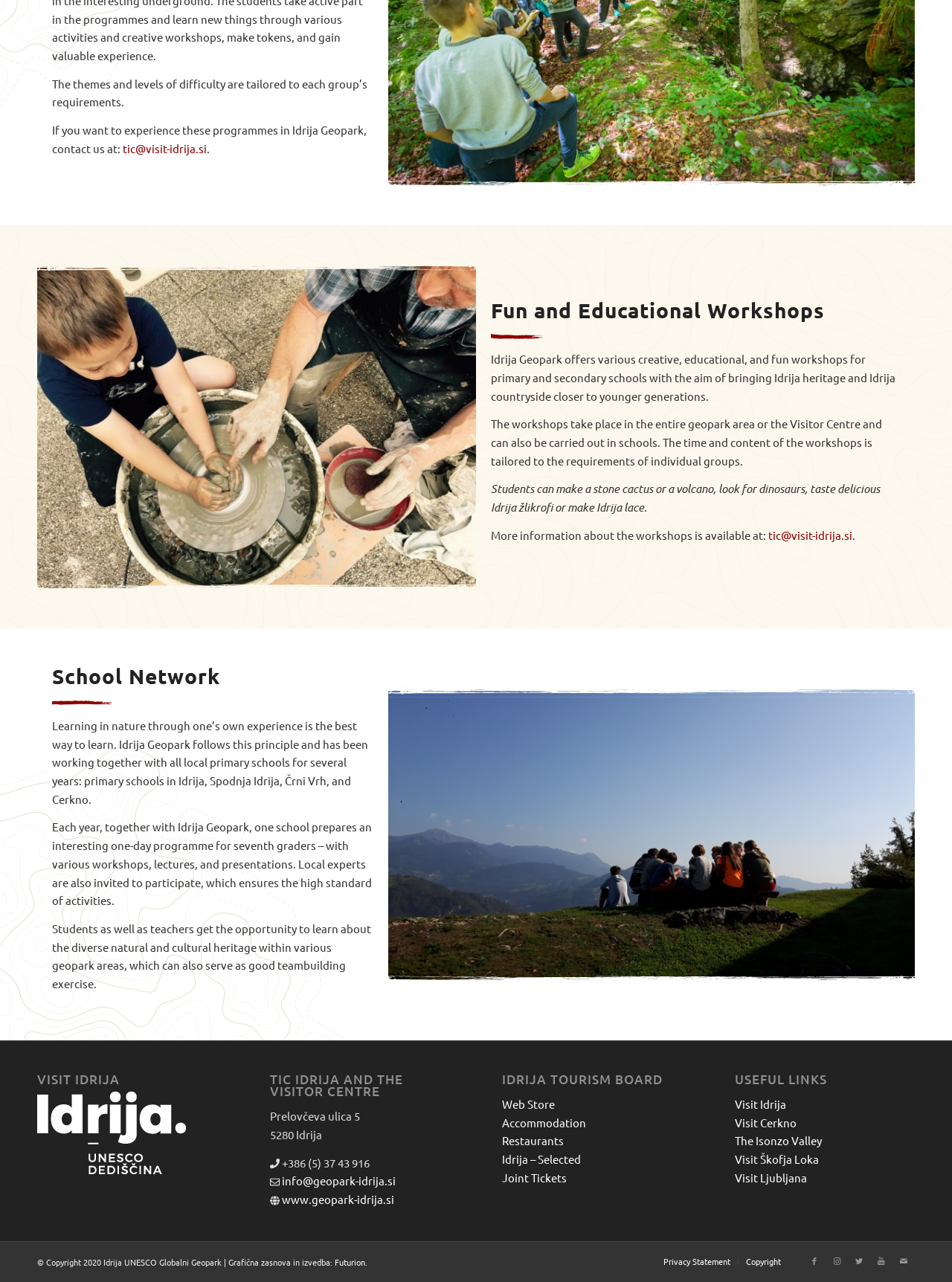Determine the bounding box coordinates for the clickable element required to fulfill the instruction: "Contact us for more information". Provide the coordinates as four float numbers between 0 and 1, i.e., [left, top, right, bottom].

[0.129, 0.11, 0.217, 0.121]